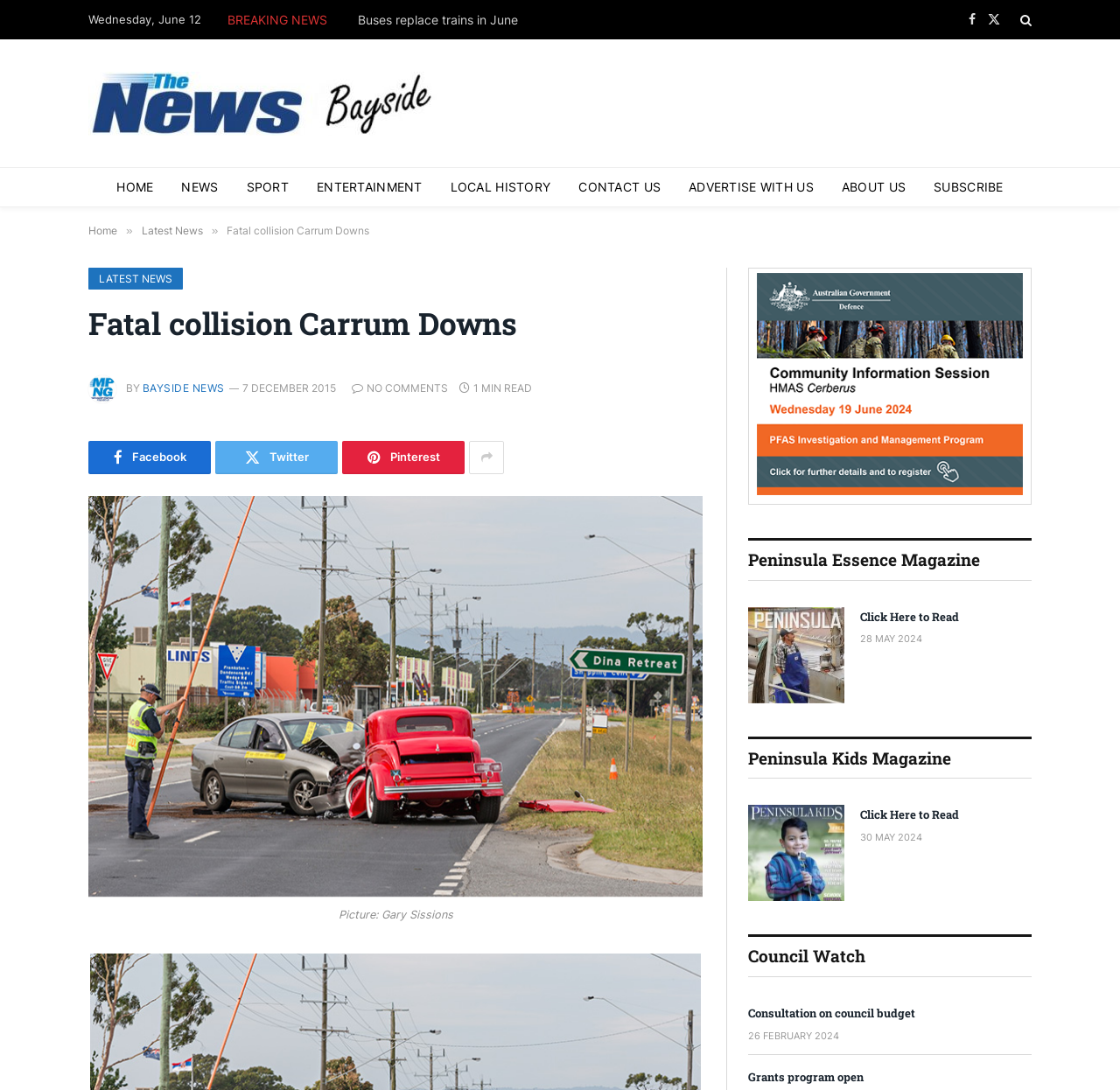Using the format (top-left x, top-left y, bottom-right x, bottom-right y), and given the element description, identify the bounding box coordinates within the screenshot: No Comments

[0.314, 0.35, 0.4, 0.362]